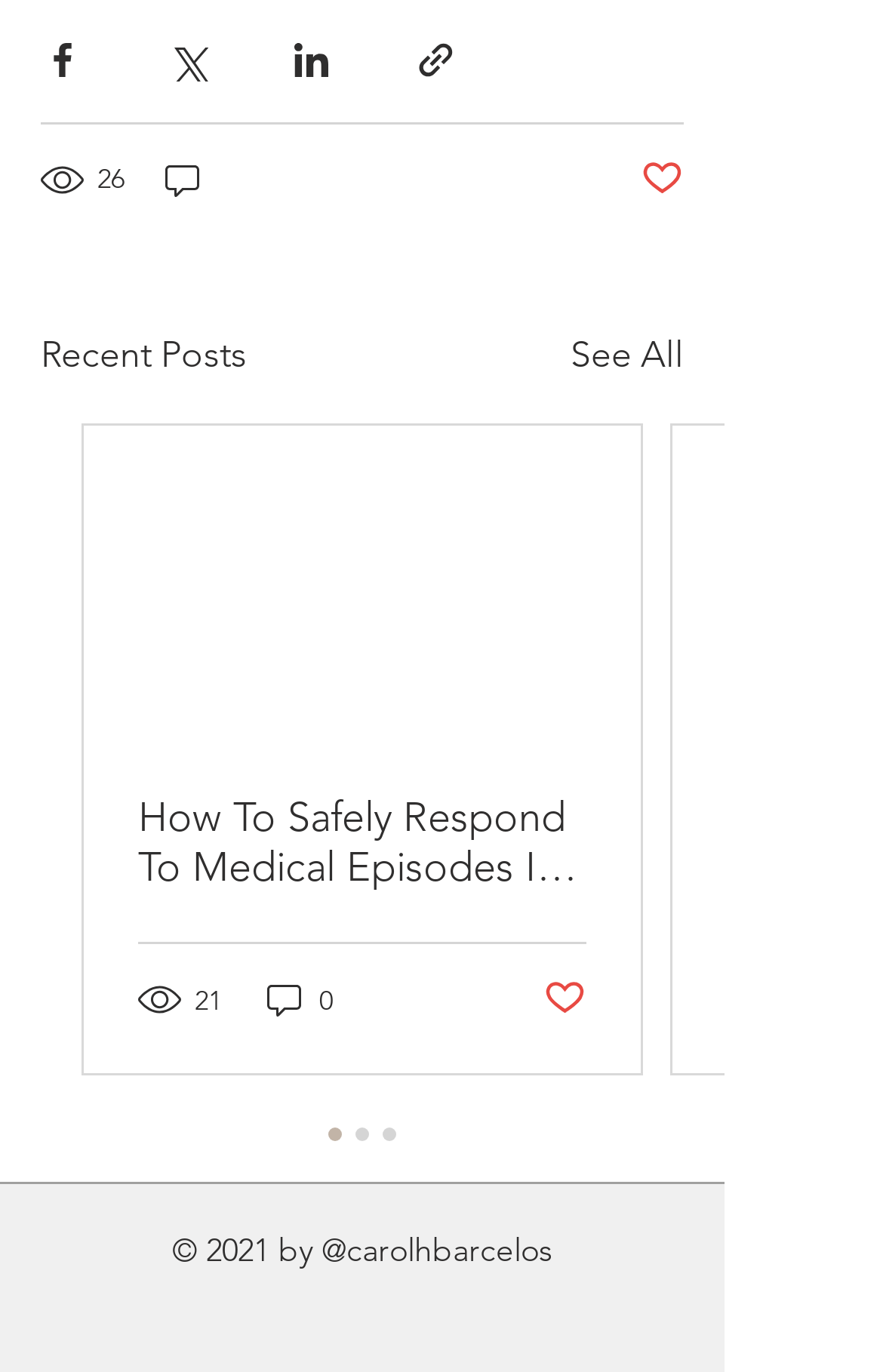Identify the bounding box coordinates for the region to click in order to carry out this instruction: "Share via Facebook". Provide the coordinates using four float numbers between 0 and 1, formatted as [left, top, right, bottom].

[0.046, 0.028, 0.095, 0.059]